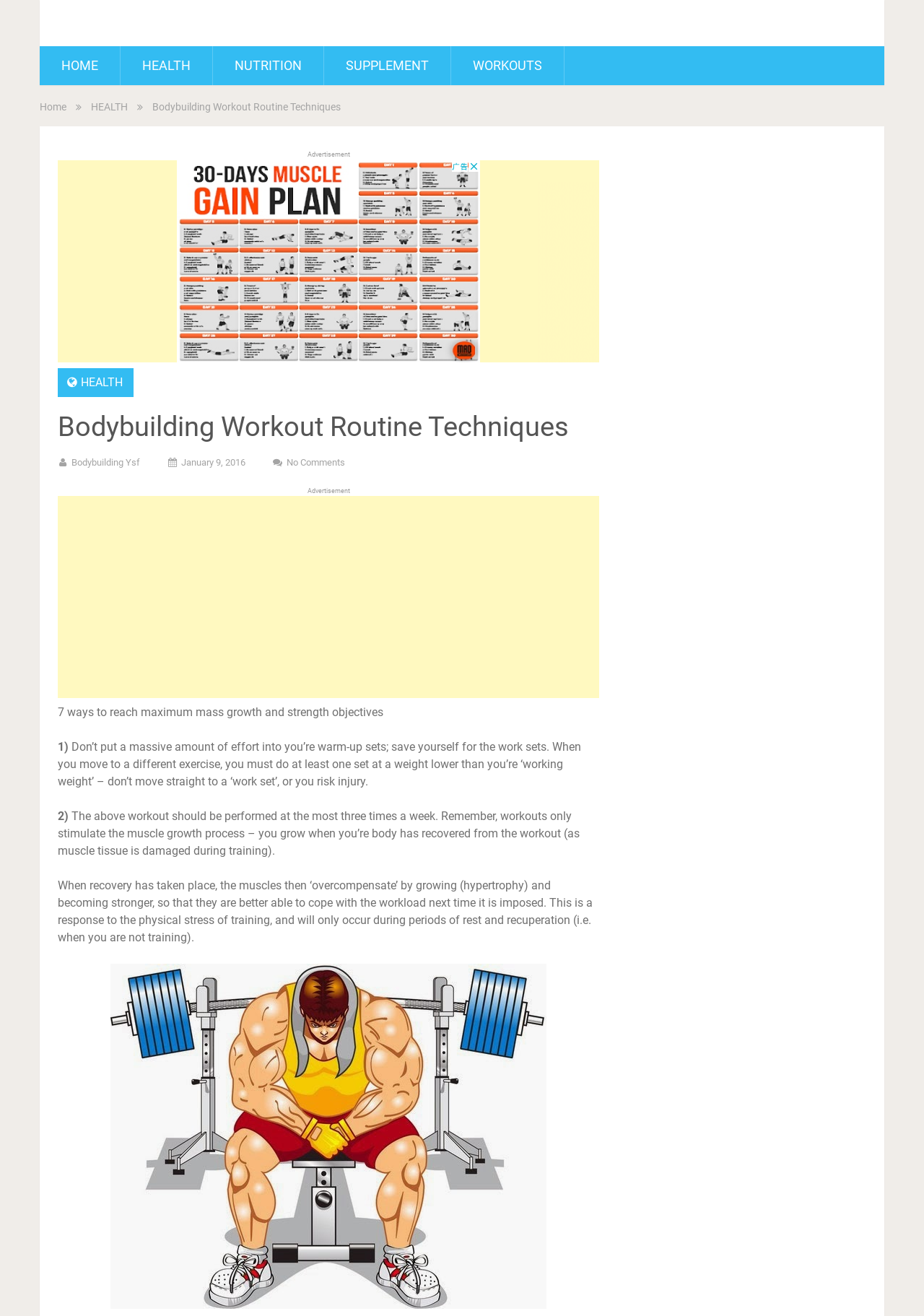Highlight the bounding box of the UI element that corresponds to this description: "Elder care/ Geriatric Physiotherapy".

None